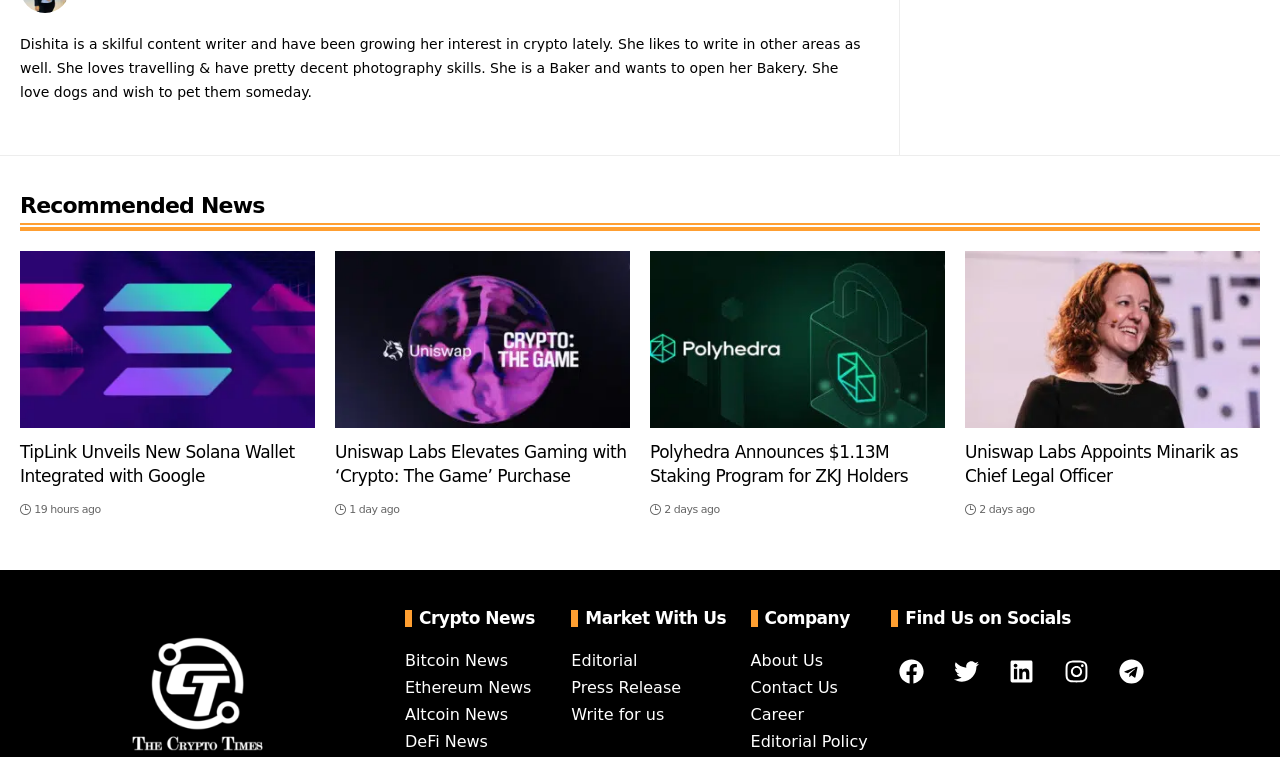Identify the bounding box coordinates for the element you need to click to achieve the following task: "Read about TipLink Wallet Adaptor". The coordinates must be four float values ranging from 0 to 1, formatted as [left, top, right, bottom].

[0.016, 0.331, 0.246, 0.565]